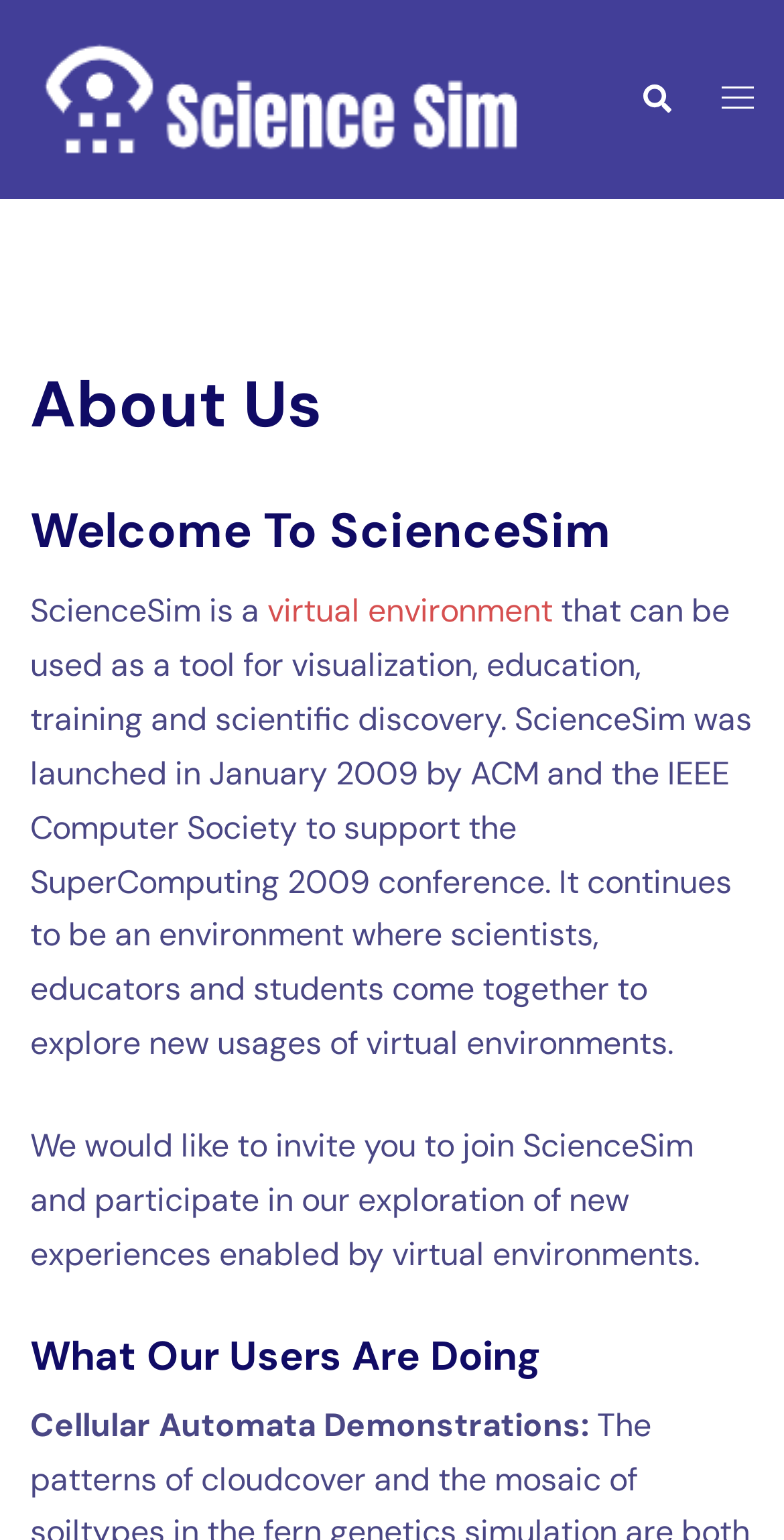Locate the UI element described by virtual environment and provide its bounding box coordinates. Use the format (top-left x, top-left y, bottom-right x, bottom-right y) with all values as floating point numbers between 0 and 1.

[0.341, 0.383, 0.705, 0.41]